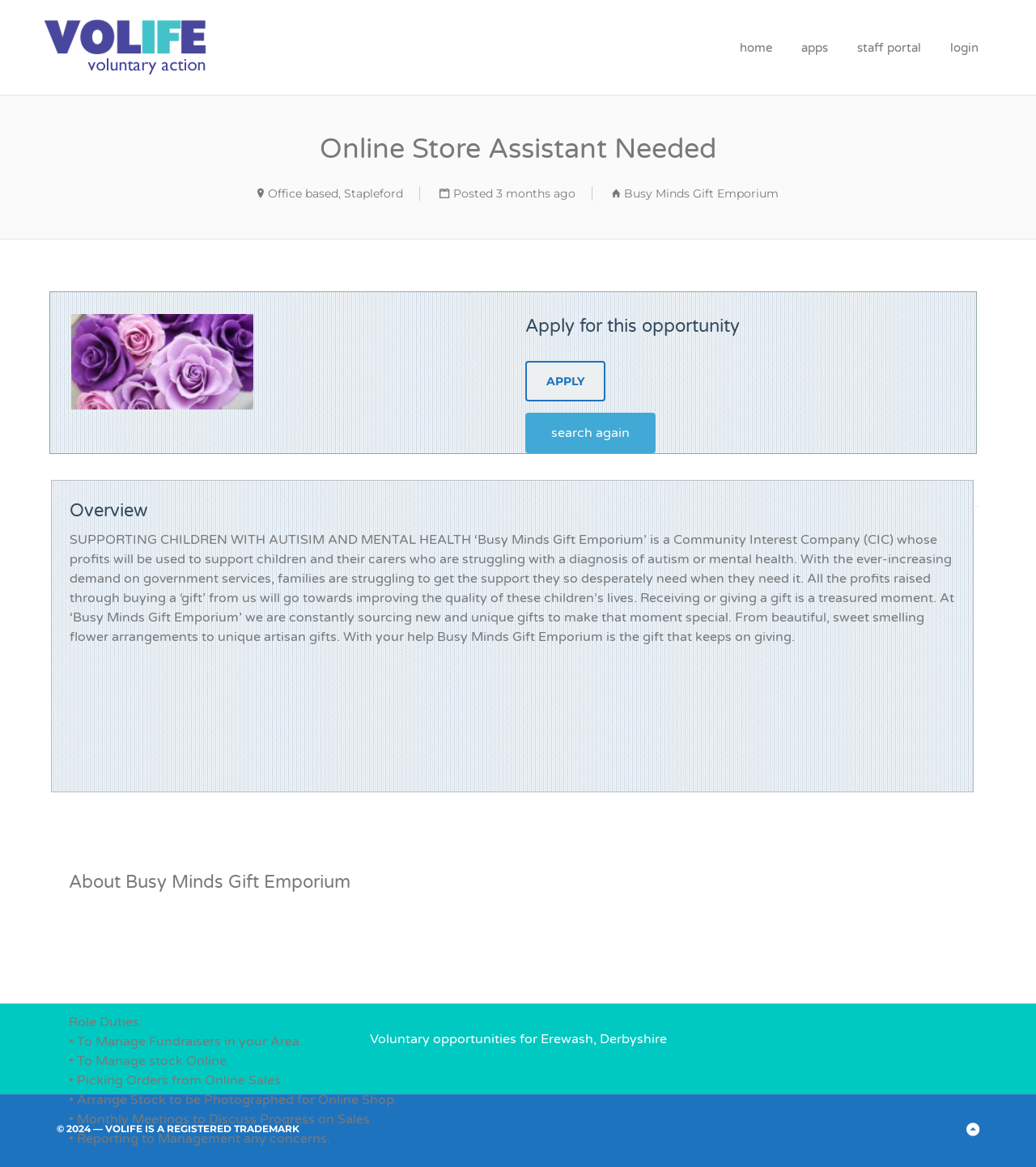What is the frequency of meetings for the Online Store Assistant?
Using the image as a reference, answer the question in detail.

The frequency of meetings can be found in the 'Role Duties' section, which lists 'Monthly Meetings to Discuss Progress on Sales' as one of the duties of the Online Store Assistant.